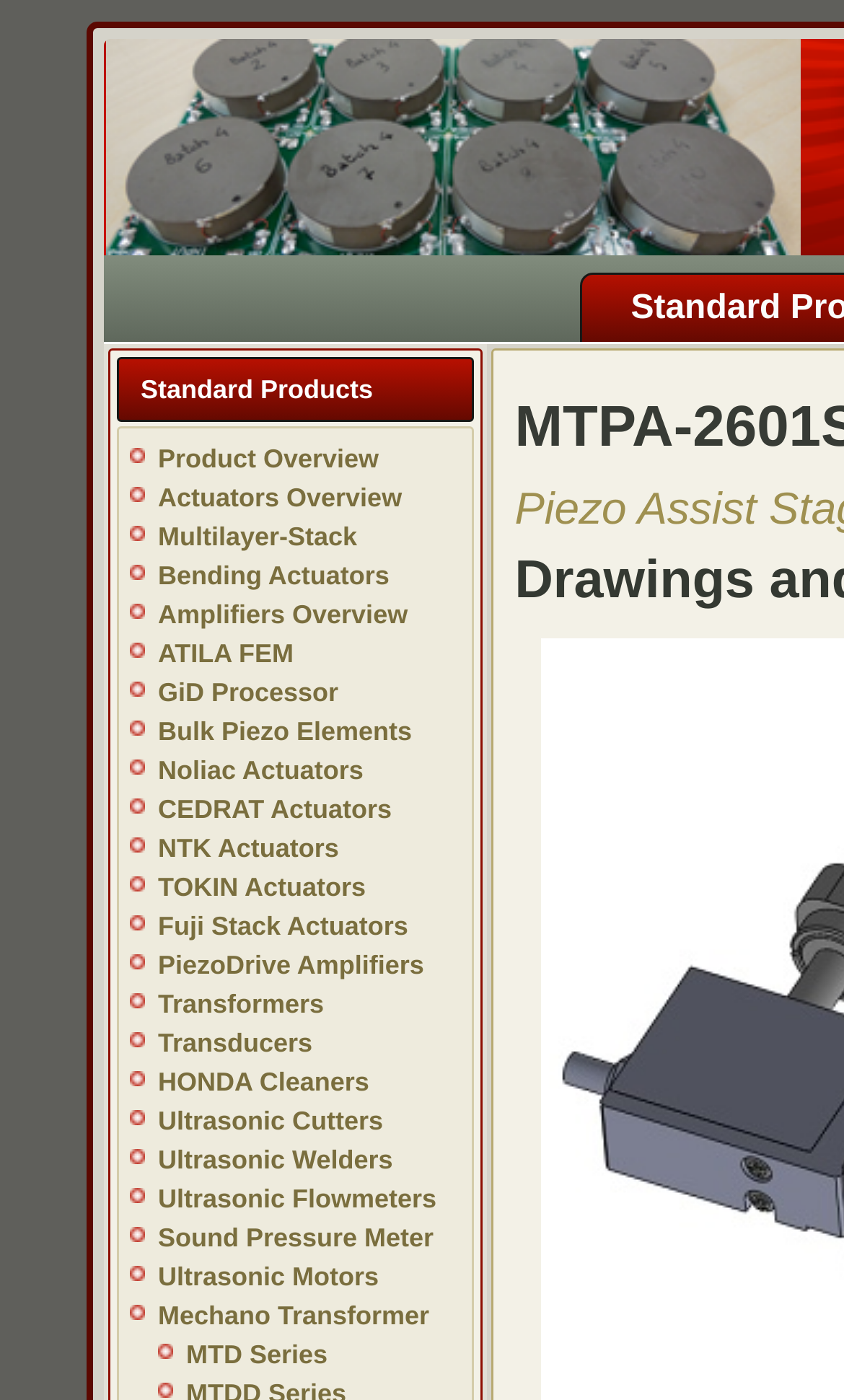Are there any actuators mentioned on the webpage?
Answer the question with just one word or phrase using the image.

Yes